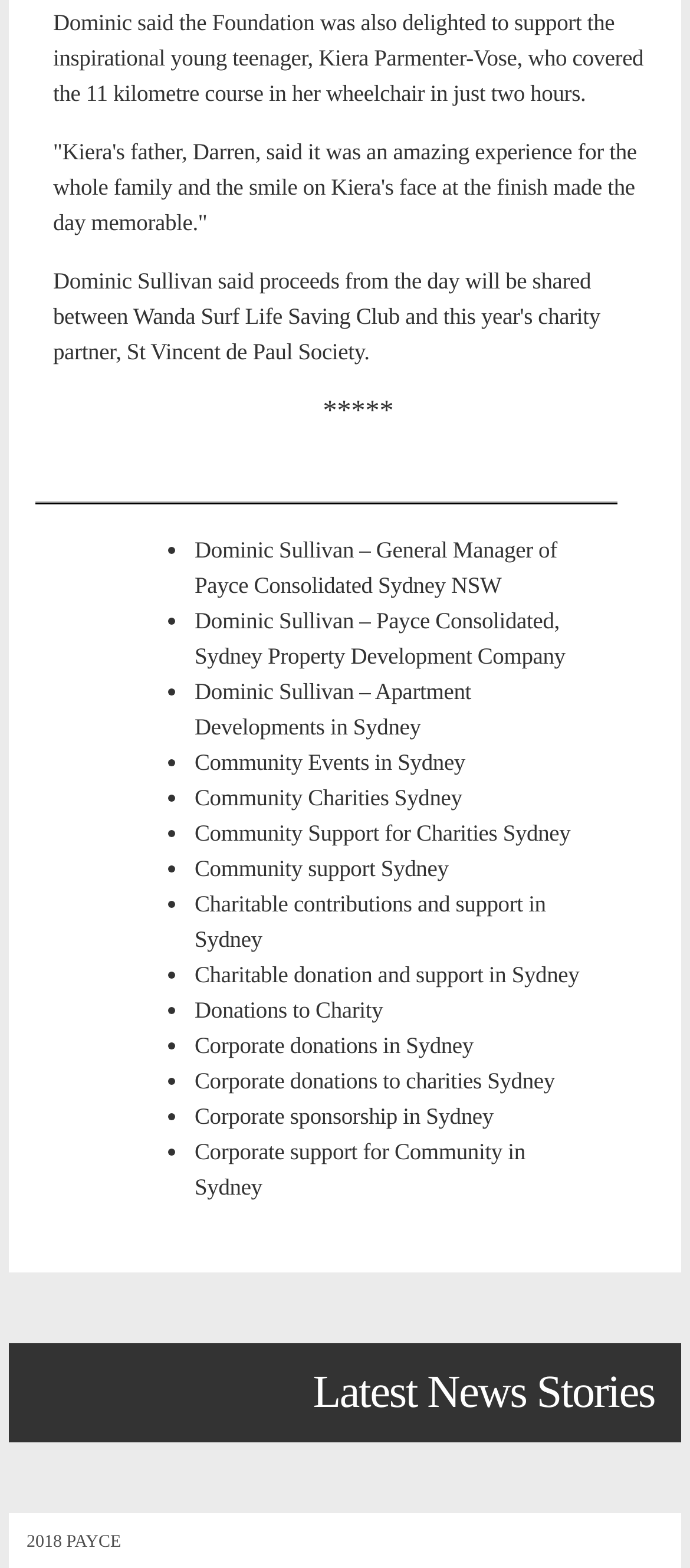How many list items are there in the blockquote section?
Based on the image, answer the question with a single word or brief phrase.

15